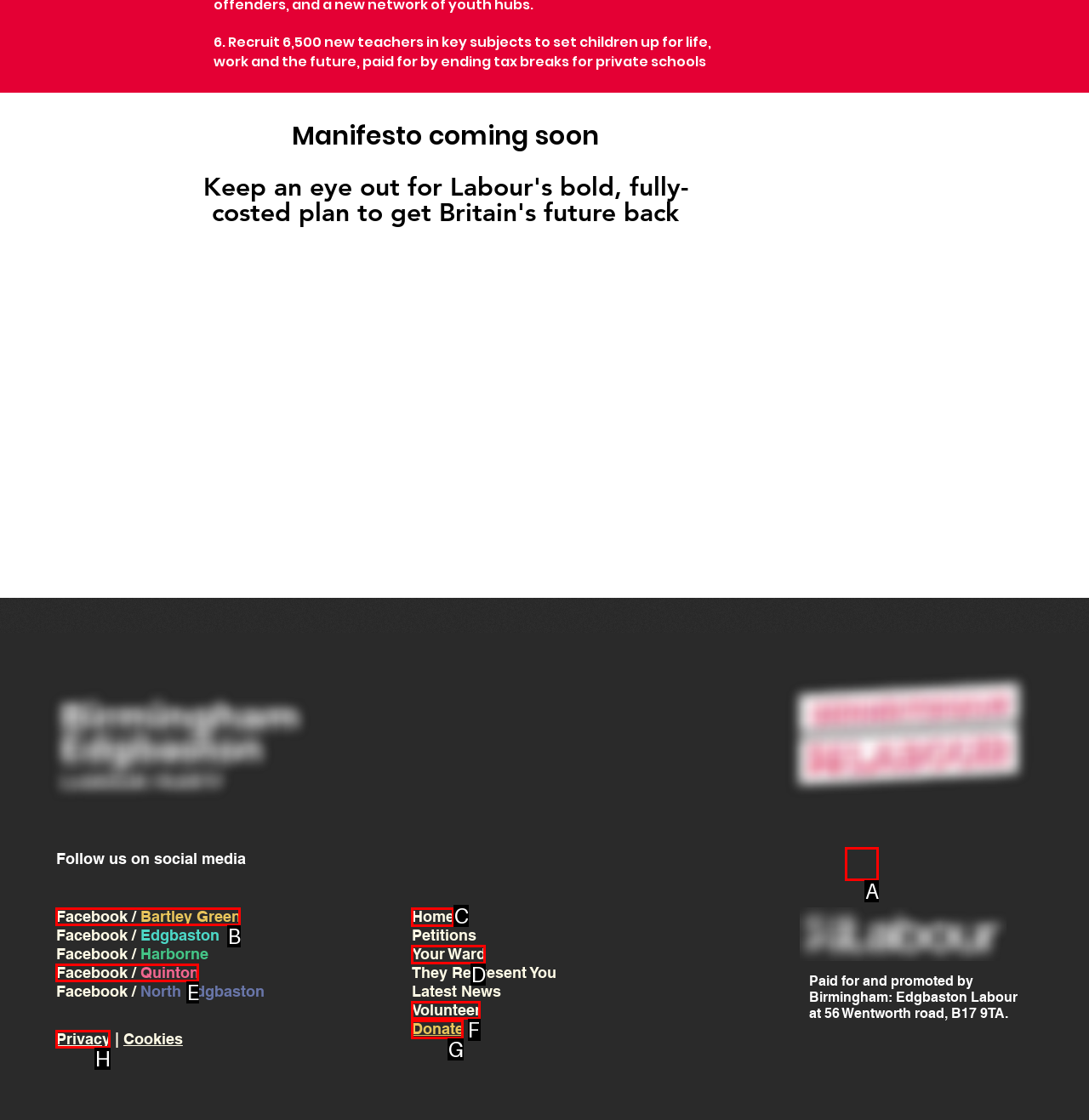Choose the letter of the UI element necessary for this task: Volunteer for Labour
Answer with the correct letter.

F